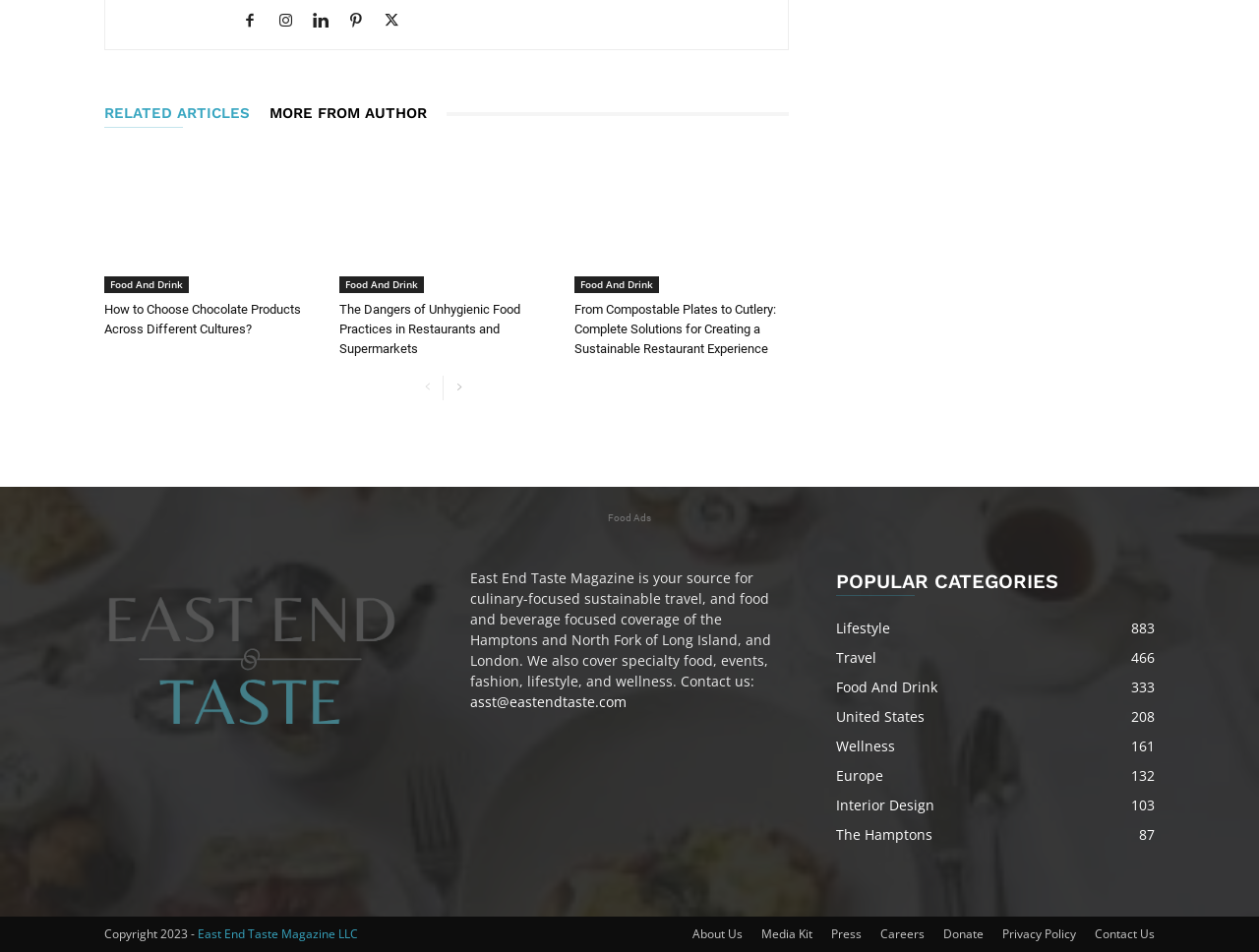Use a single word or phrase to answer the following:
What is the contact email address of the magazine?

asst@eastendtaste.com